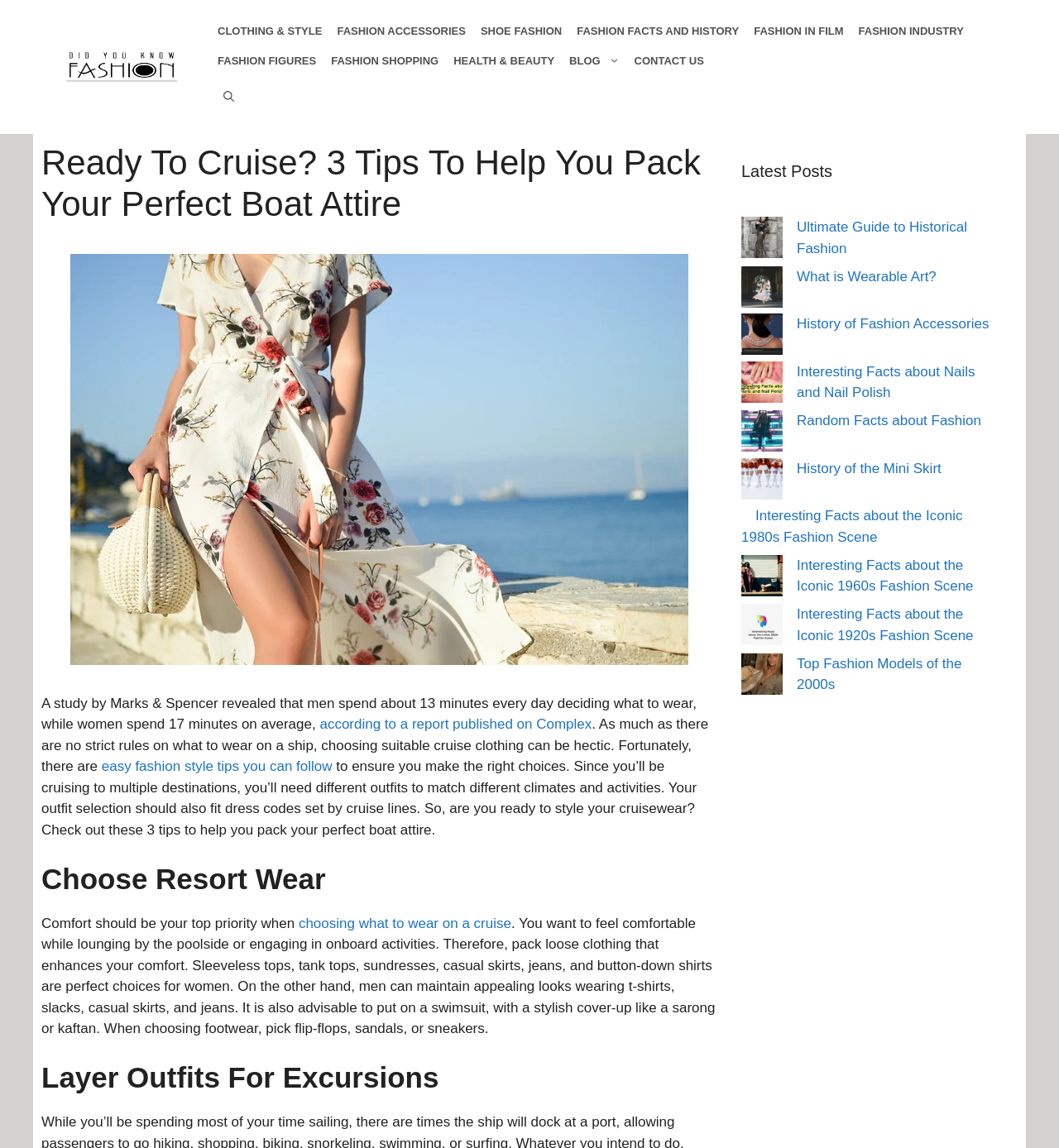Please determine the bounding box coordinates of the element's region to click in order to carry out the following instruction: "Check out the 'Random Facts about Fashion' post". The coordinates should be four float numbers between 0 and 1, i.e., [left, top, right, bottom].

[0.7, 0.357, 0.739, 0.399]